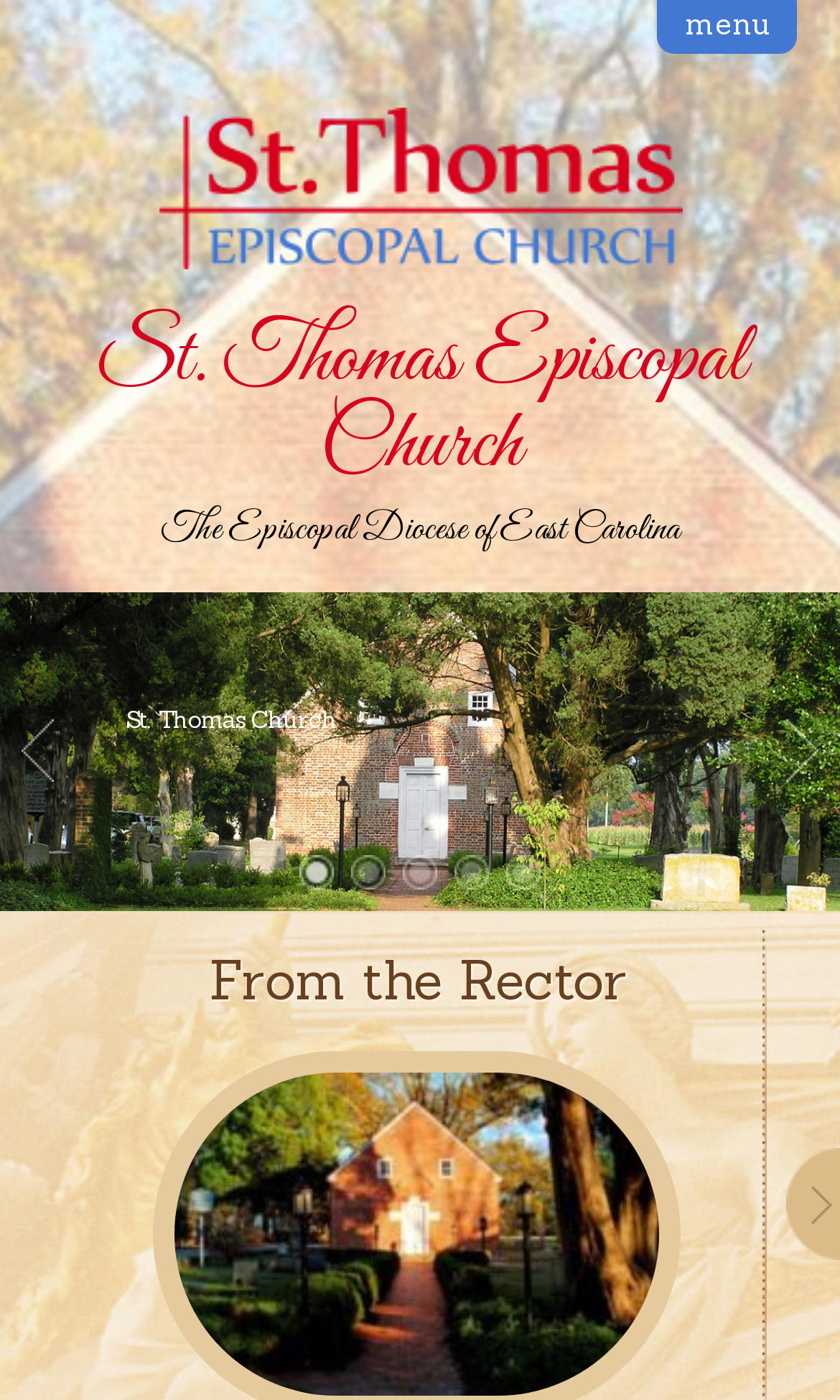Provide an in-depth caption for the webpage.

The webpage is about St. Thomas Episcopal Church. At the top right corner, there is a "menu" link. Below it, there is a prominent link with the church's name, accompanied by an image of the church. 

On the top left side, there is a heading with the church's name, and below it, another link with the same name. 

To the right of the heading, there is a text block stating "The Episcopal Diocese of East Carolina". 

Below these elements, there is a large image with a link to "St. Thomas Memorial Garden Slide 2", taking up the full width of the page. 

On the bottom left side, there are navigation links "Previous" and "Next". On the bottom right side, there is a heading "From the Rector", accompanied by two links with the same name, one of which has an image.